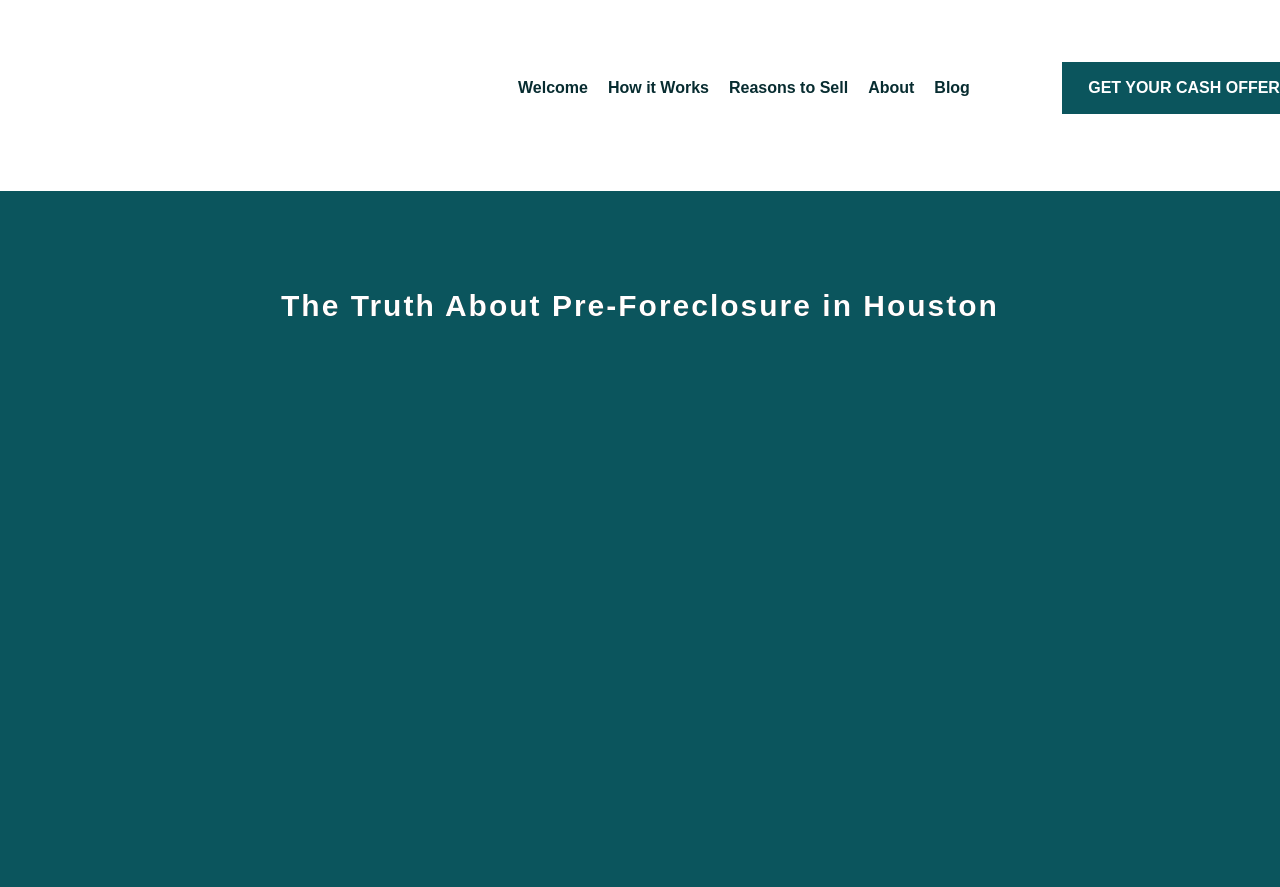Find the bounding box of the UI element described as: "About". The bounding box coordinates should be given as four float values between 0 and 1, i.e., [left, top, right, bottom].

[0.674, 0.086, 0.718, 0.113]